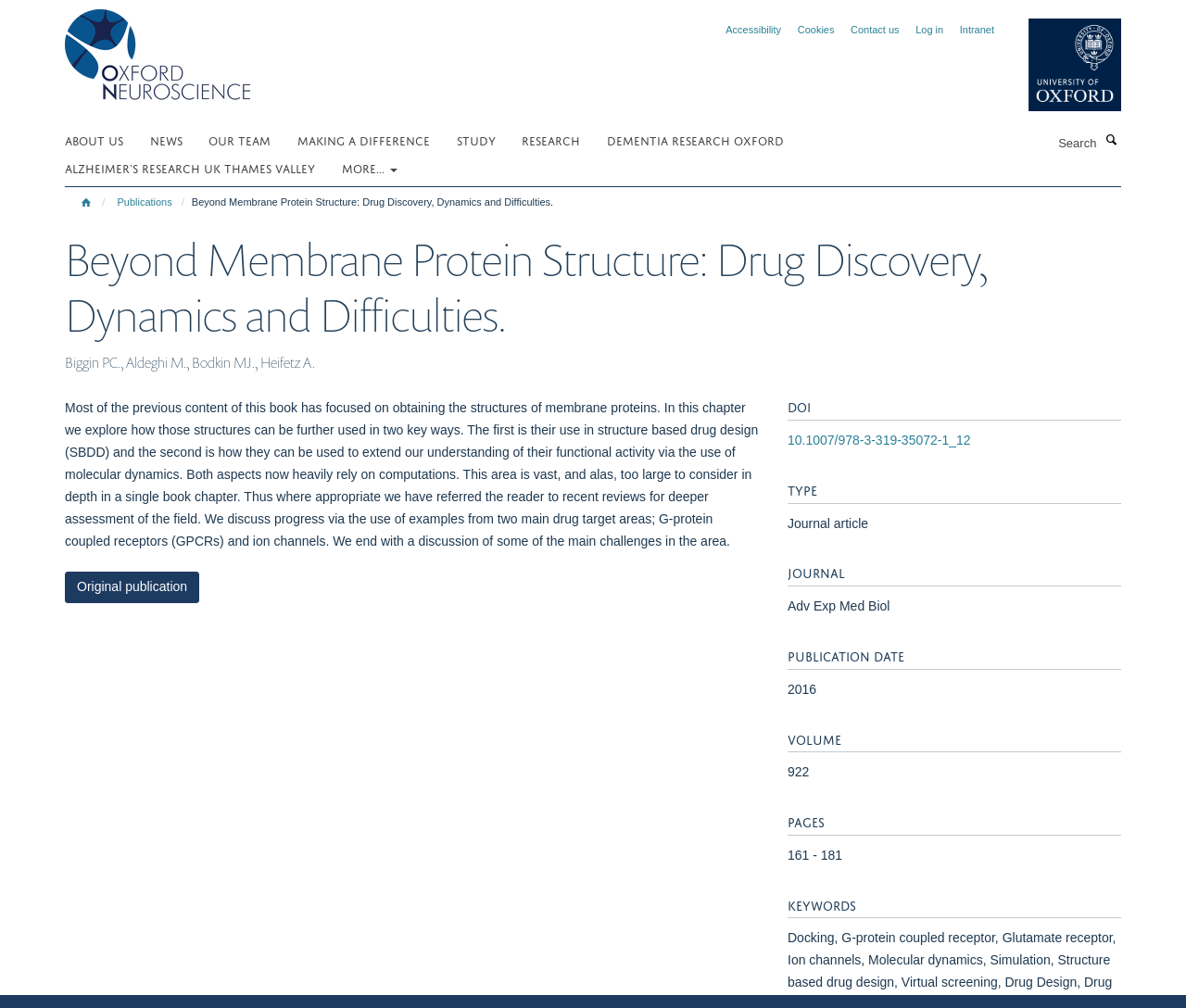Provide the bounding box coordinates for the UI element that is described as: "parent_node: Search name="SearchableText" placeholder="Search"".

[0.816, 0.13, 0.929, 0.155]